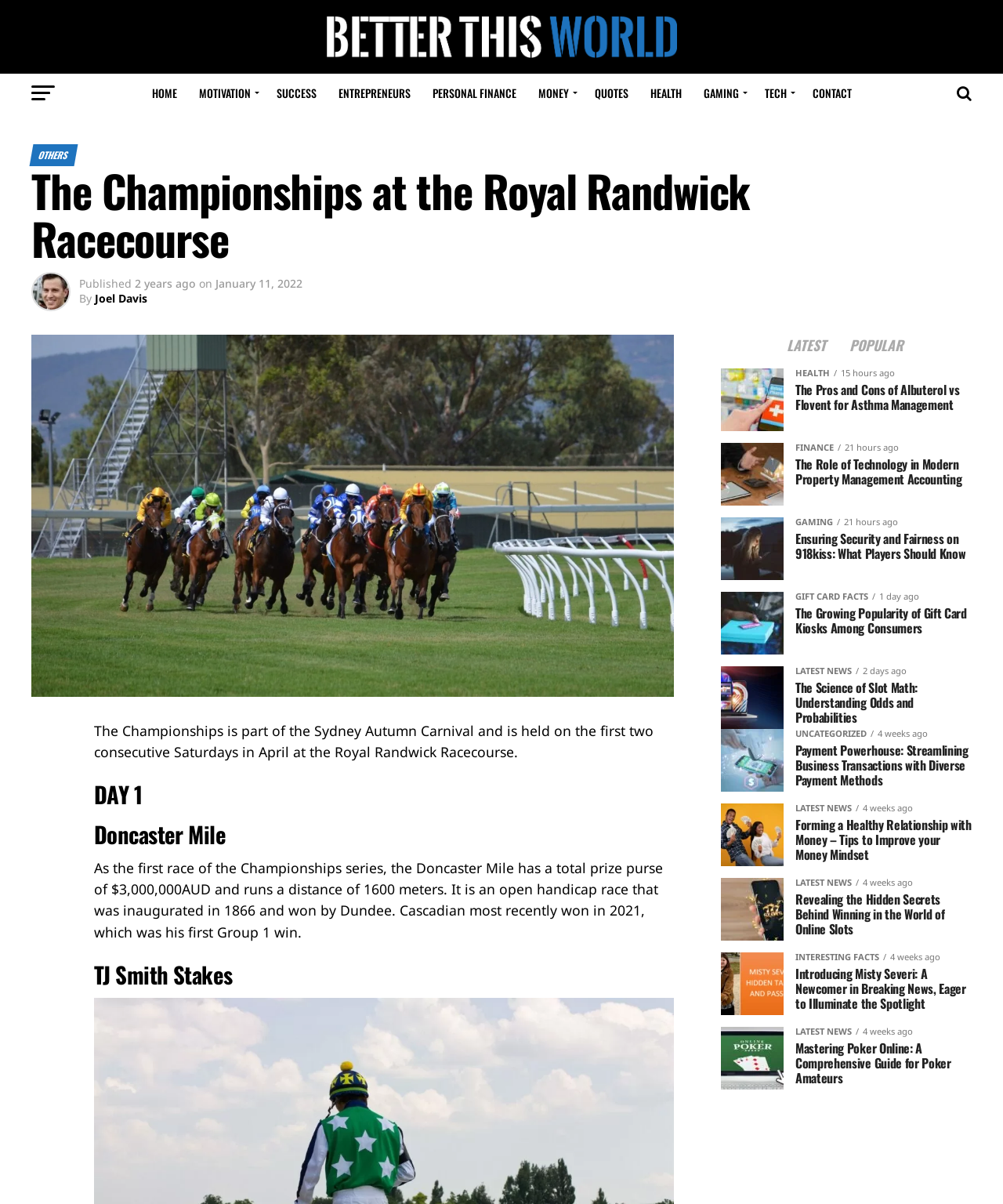Please provide the bounding box coordinates for the element that needs to be clicked to perform the following instruction: "Click LATEST". The coordinates should be given as four float numbers between 0 and 1, i.e., [left, top, right, bottom].

[0.775, 0.282, 0.835, 0.294]